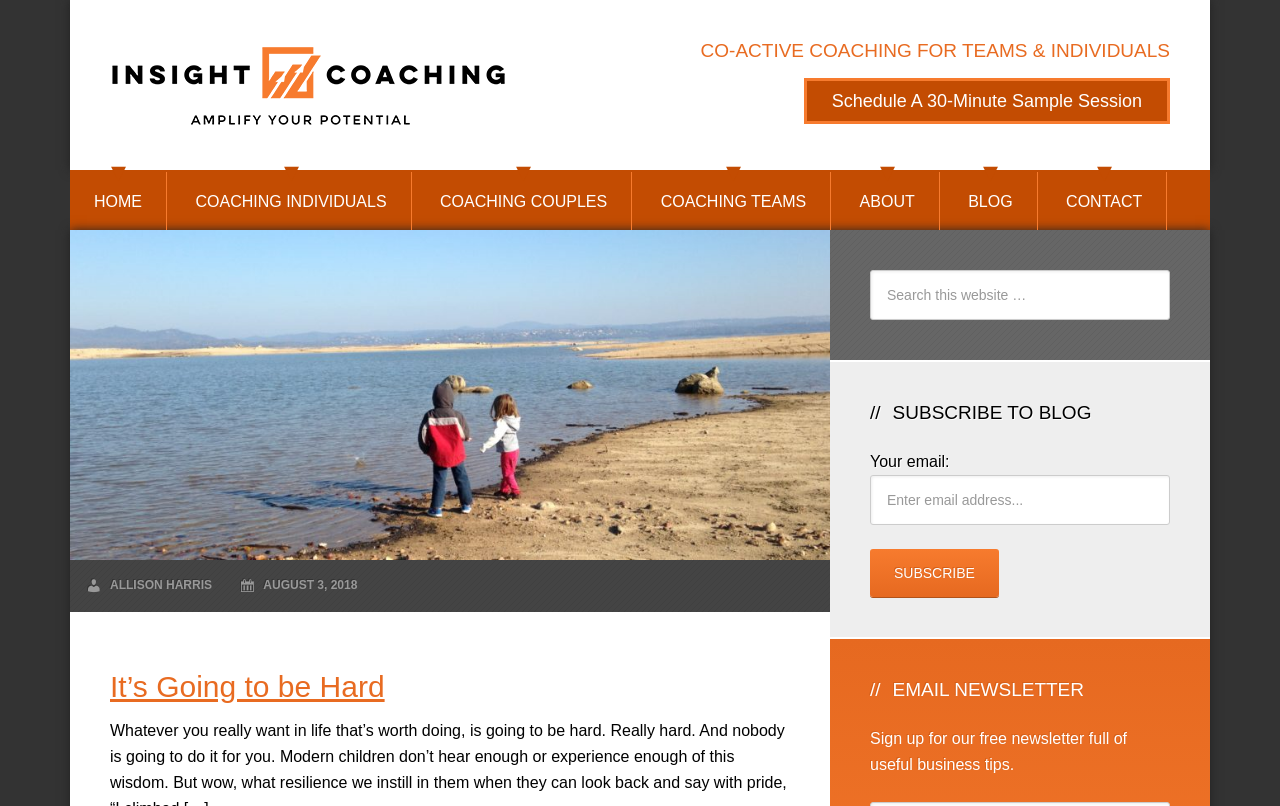Bounding box coordinates must be specified in the format (top-left x, top-left y, bottom-right x, bottom-right y). All values should be floating point numbers between 0 and 1. What are the bounding box coordinates of the UI element described as: Insight Coaching LLC

[0.086, 0.05, 0.398, 0.161]